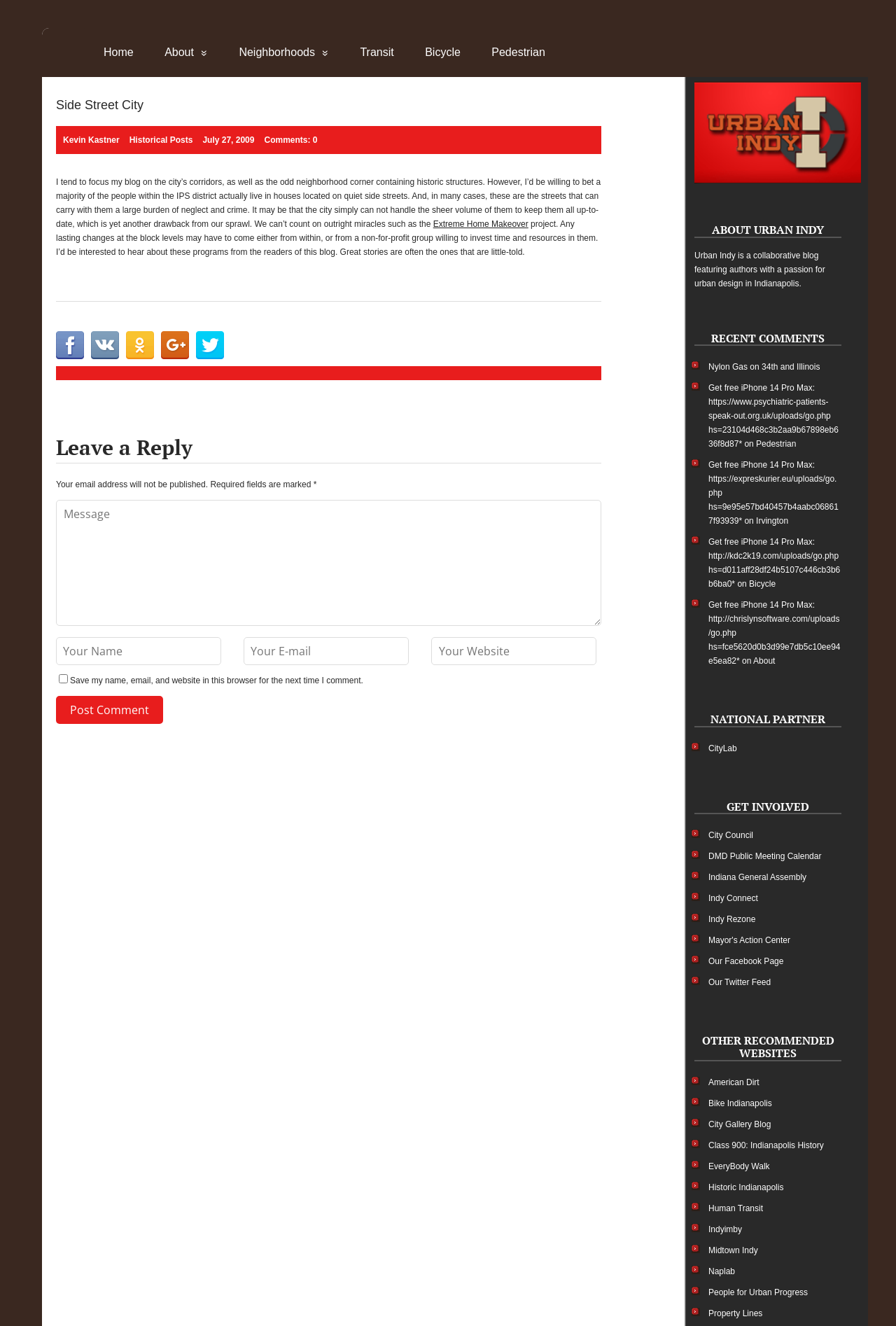Predict the bounding box of the UI element based on this description: "DMD Public Meeting Calendar".

[0.791, 0.642, 0.917, 0.65]